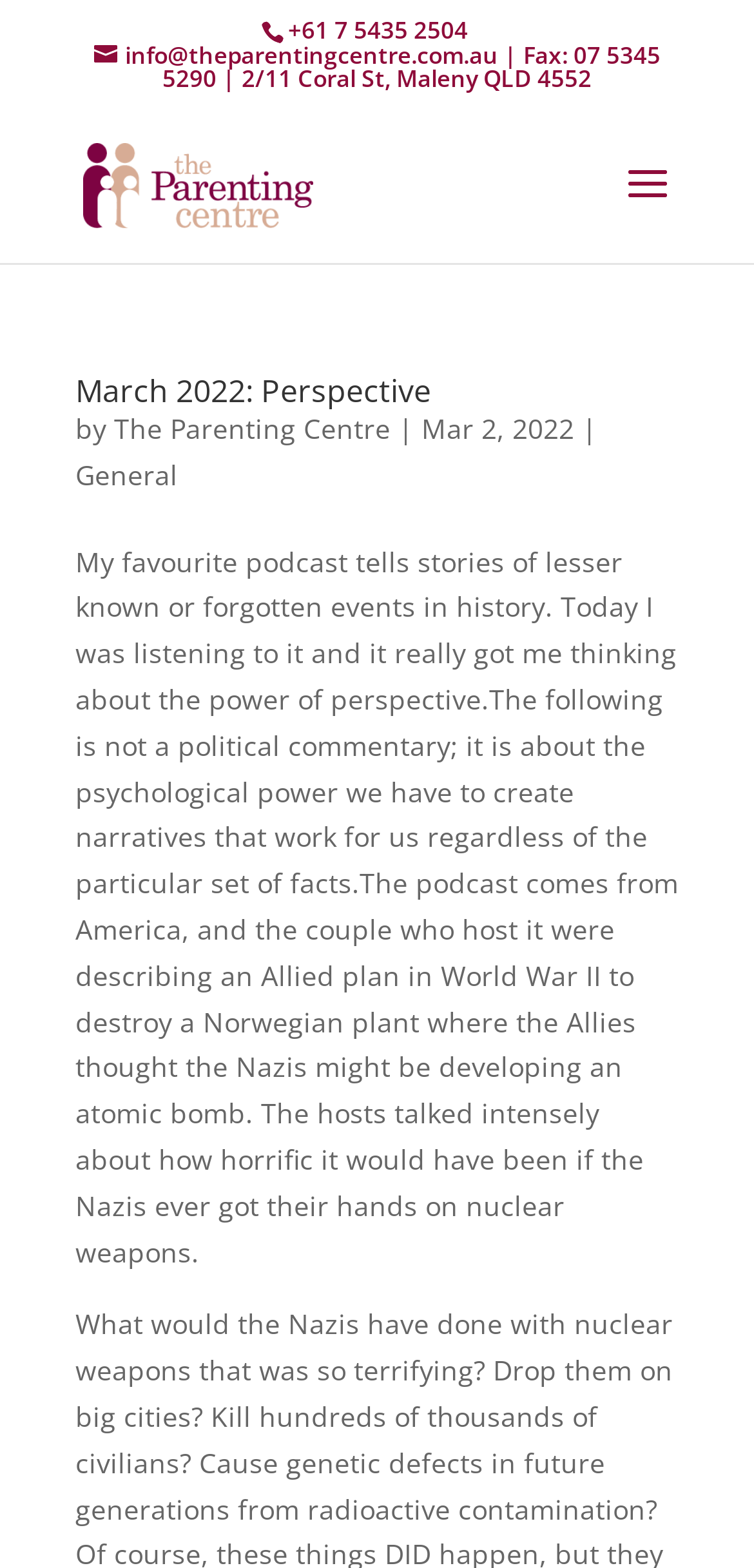What is the date of the article on the webpage?
Using the image provided, answer with just one word or phrase.

Mar 2, 2022